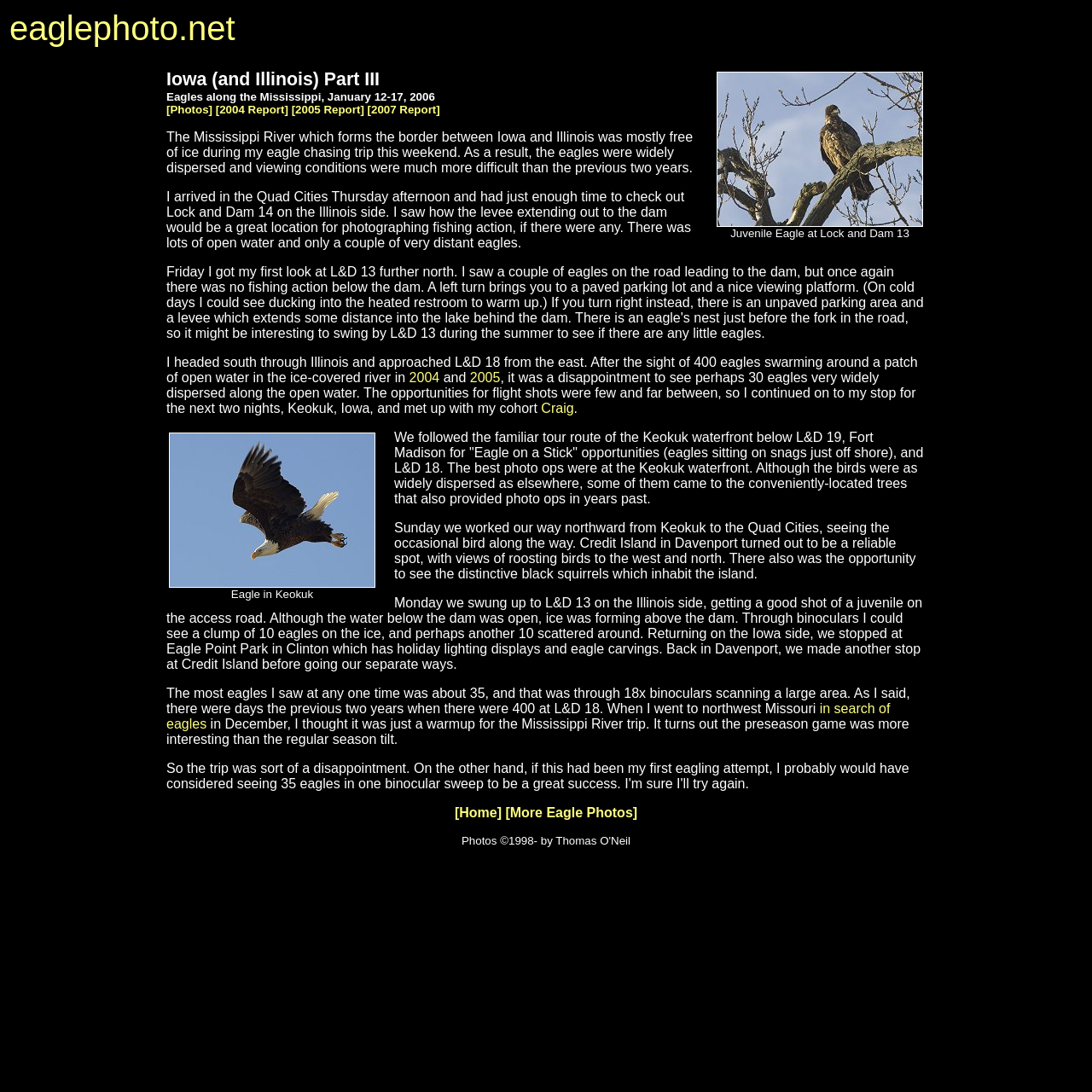Identify the bounding box coordinates of the part that should be clicked to carry out this instruction: "view the photo of juvenile eagle at lock and dam 13".

[0.656, 0.066, 0.845, 0.208]